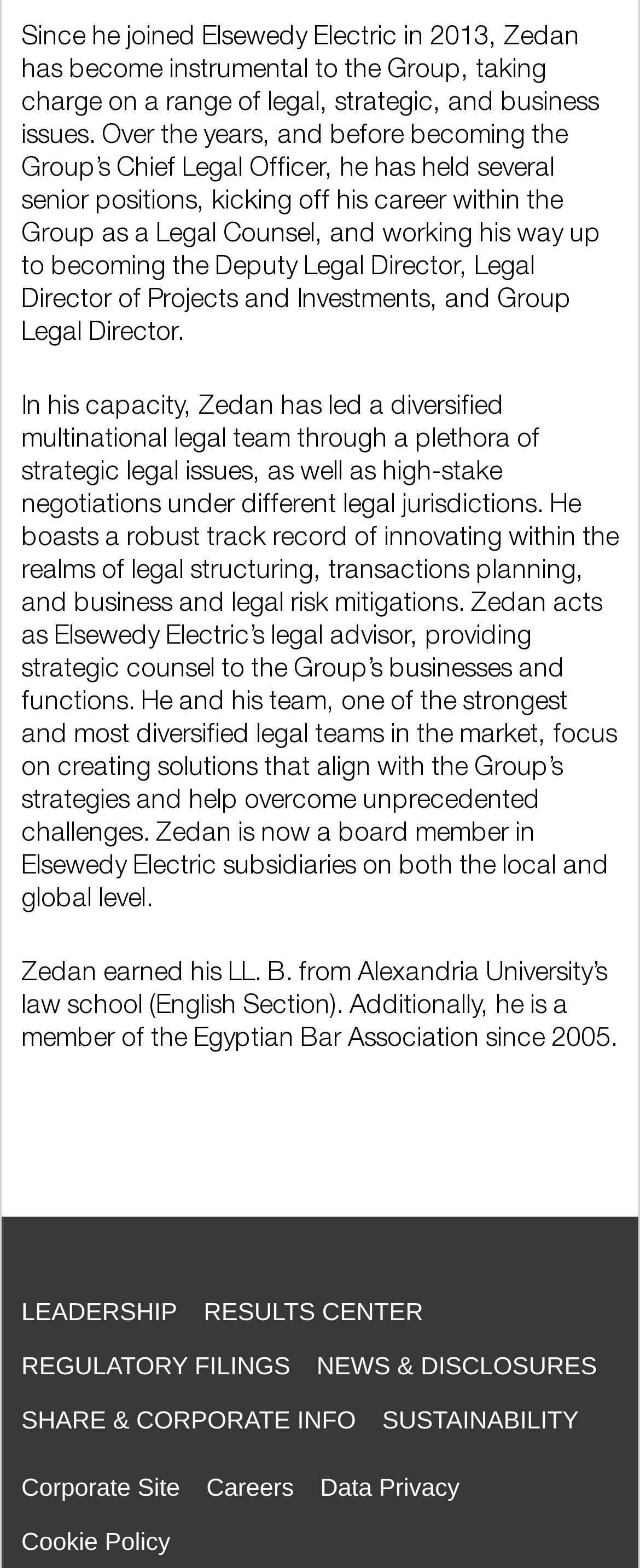Respond to the question below with a concise word or phrase:
What university did Zedan graduate from?

Alexandria University